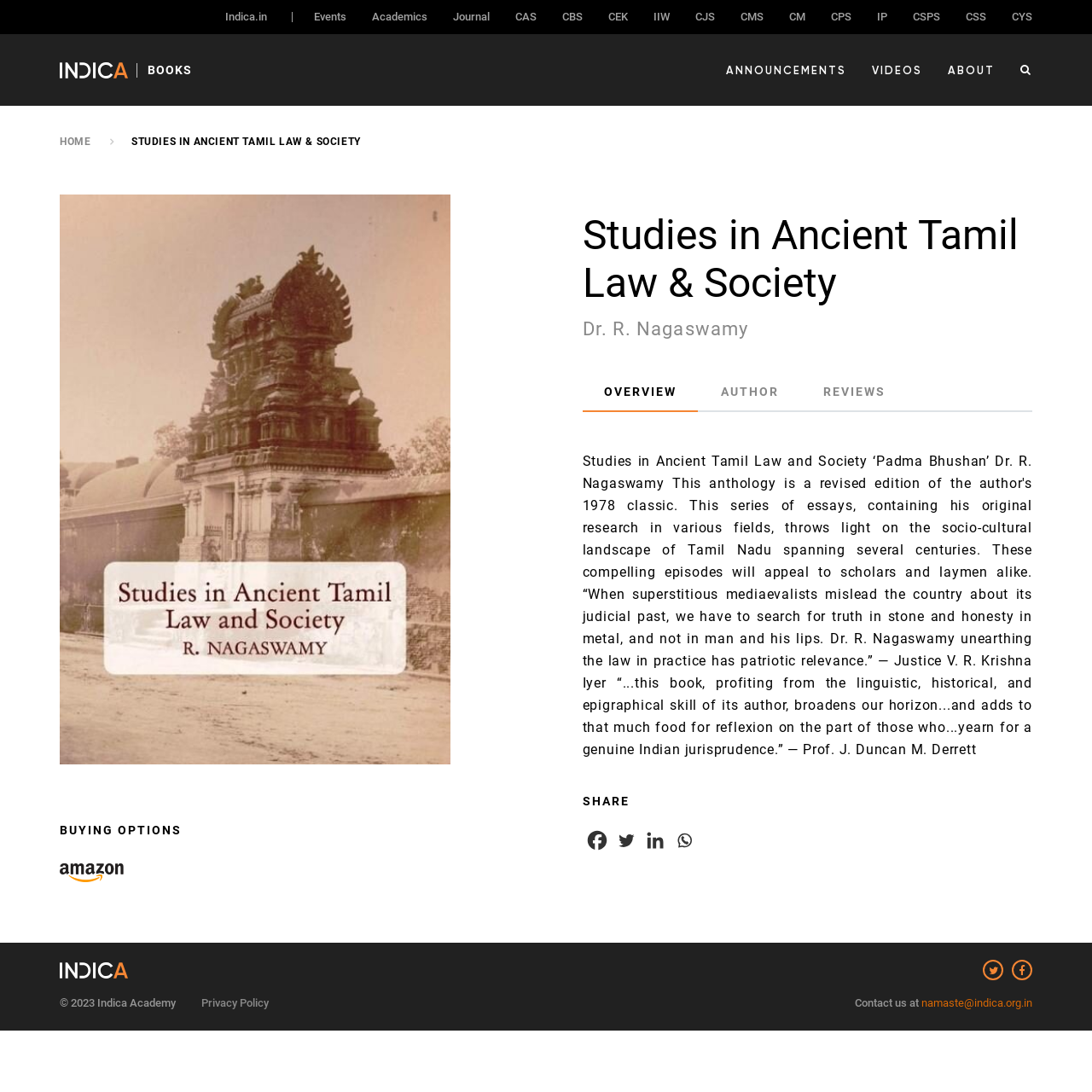What are the buying options?
Please provide a comprehensive answer to the question based on the webpage screenshot.

The question asks for the buying options, which are mentioned in the heading element with the text 'BUYING OPTIONS' located at [0.055, 0.755, 0.412, 0.766]. However, the webpage does not provide specific buying options, so the answer is 'Not specified'.